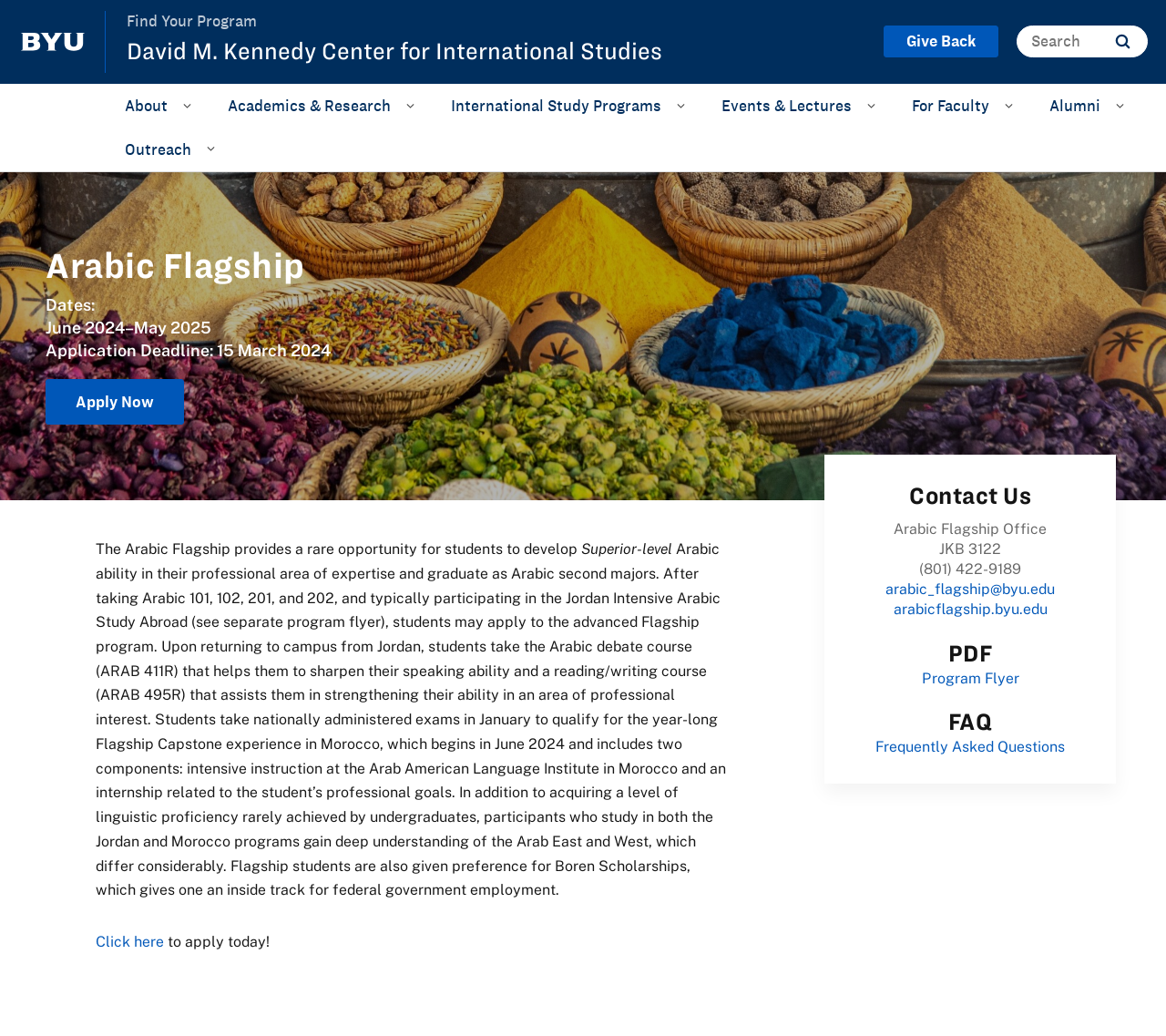Find and indicate the bounding box coordinates of the region you should select to follow the given instruction: "View Program Flyer".

[0.79, 0.645, 0.874, 0.663]